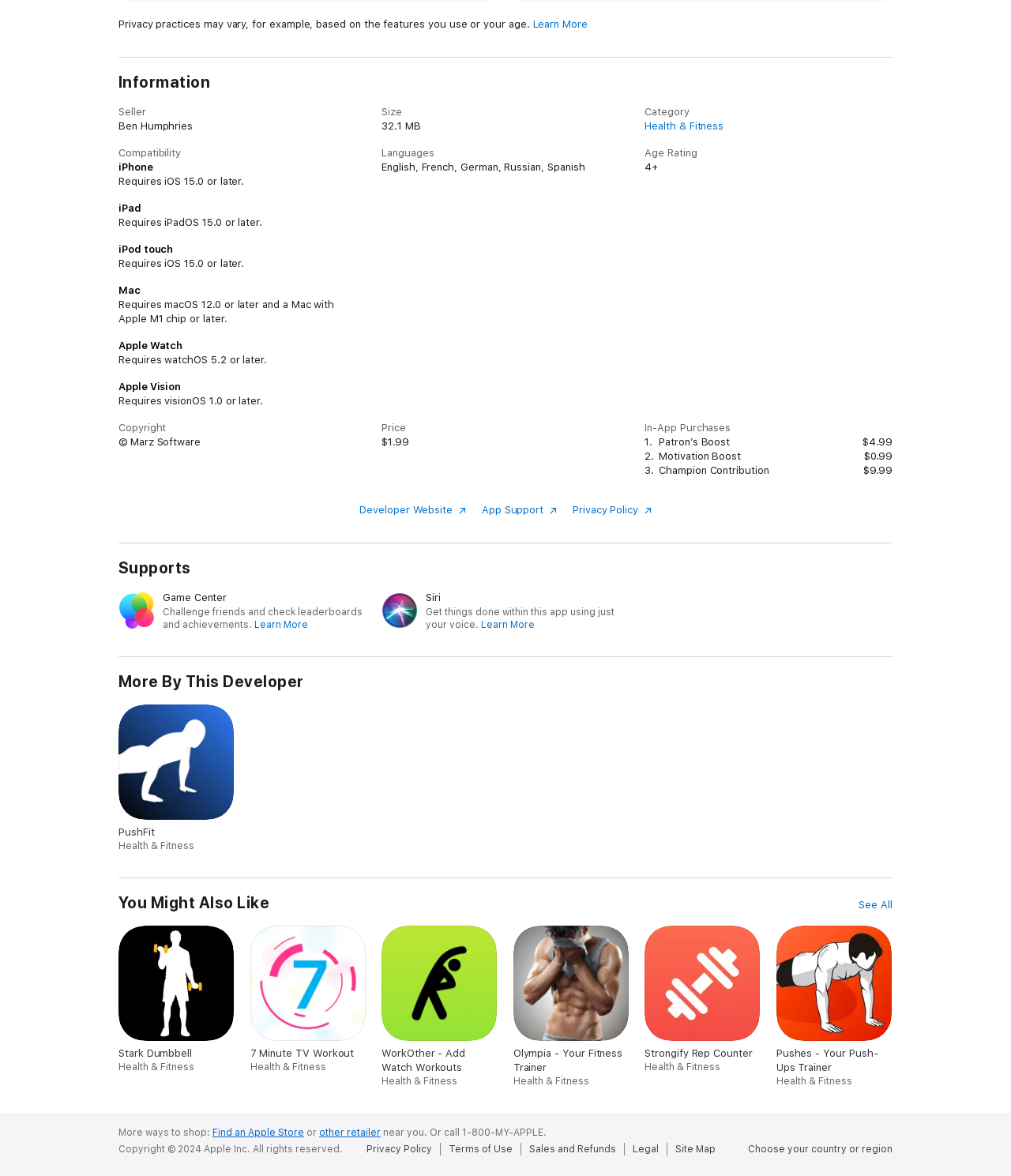Locate the bounding box coordinates of the clickable element to fulfill the following instruction: "Visit developer website". Provide the coordinates as four float numbers between 0 and 1 in the format [left, top, right, bottom].

[0.356, 0.428, 0.461, 0.438]